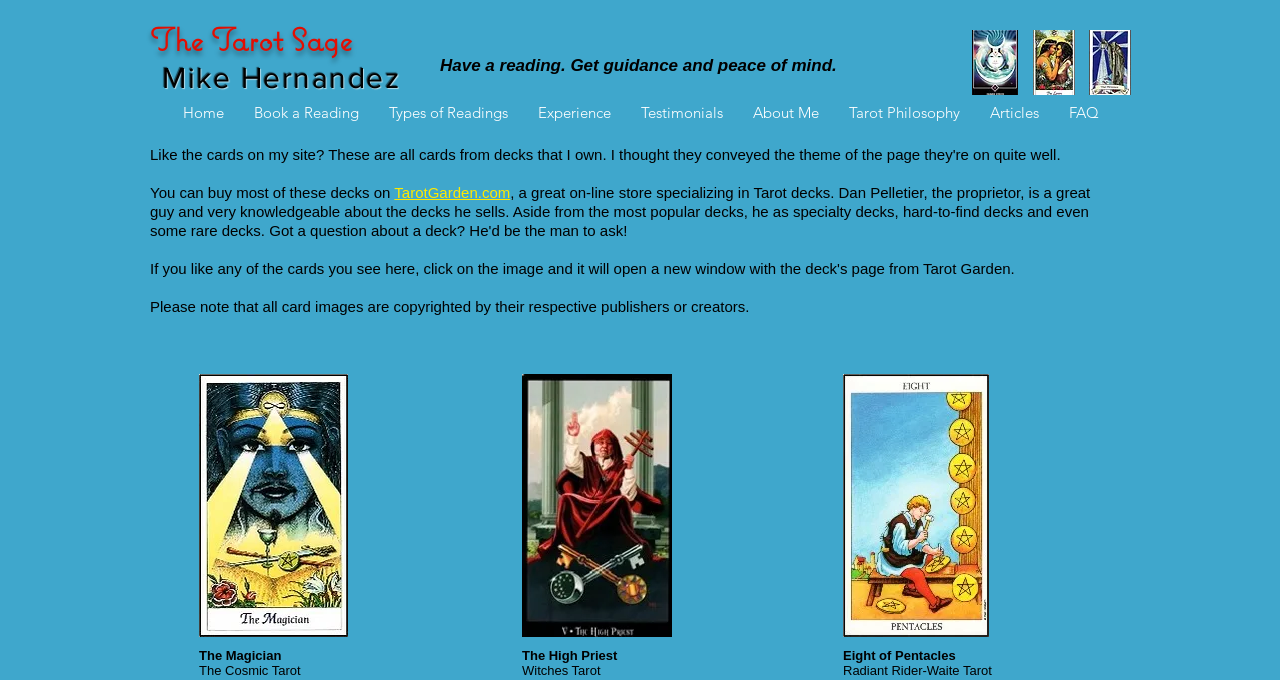Show the bounding box coordinates of the element that should be clicked to complete the task: "Explore the experience of tarot readings".

[0.409, 0.143, 0.489, 0.188]